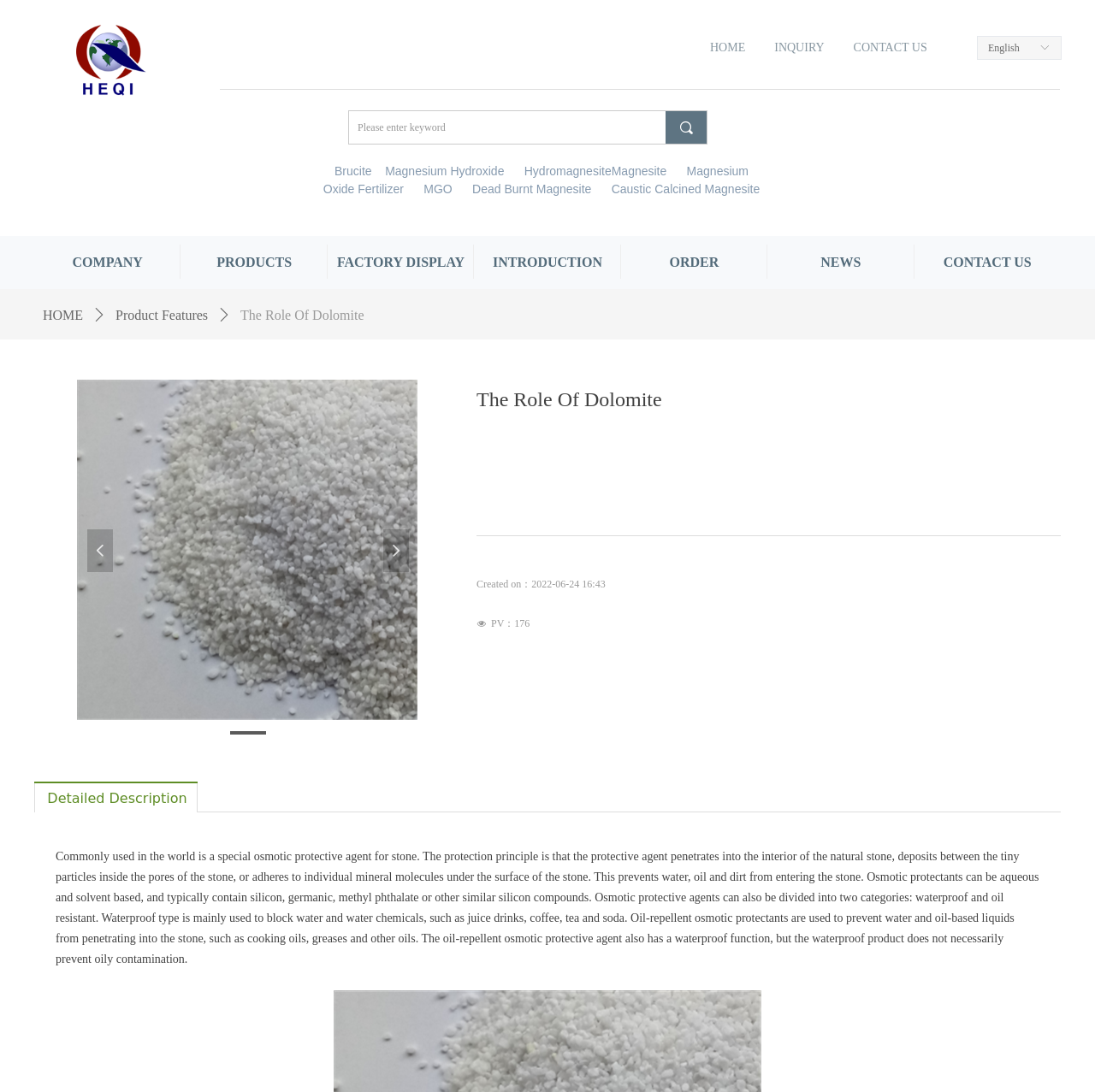What is the date of creation of the webpage content?
Provide a concise answer using a single word or phrase based on the image.

2022-06-24